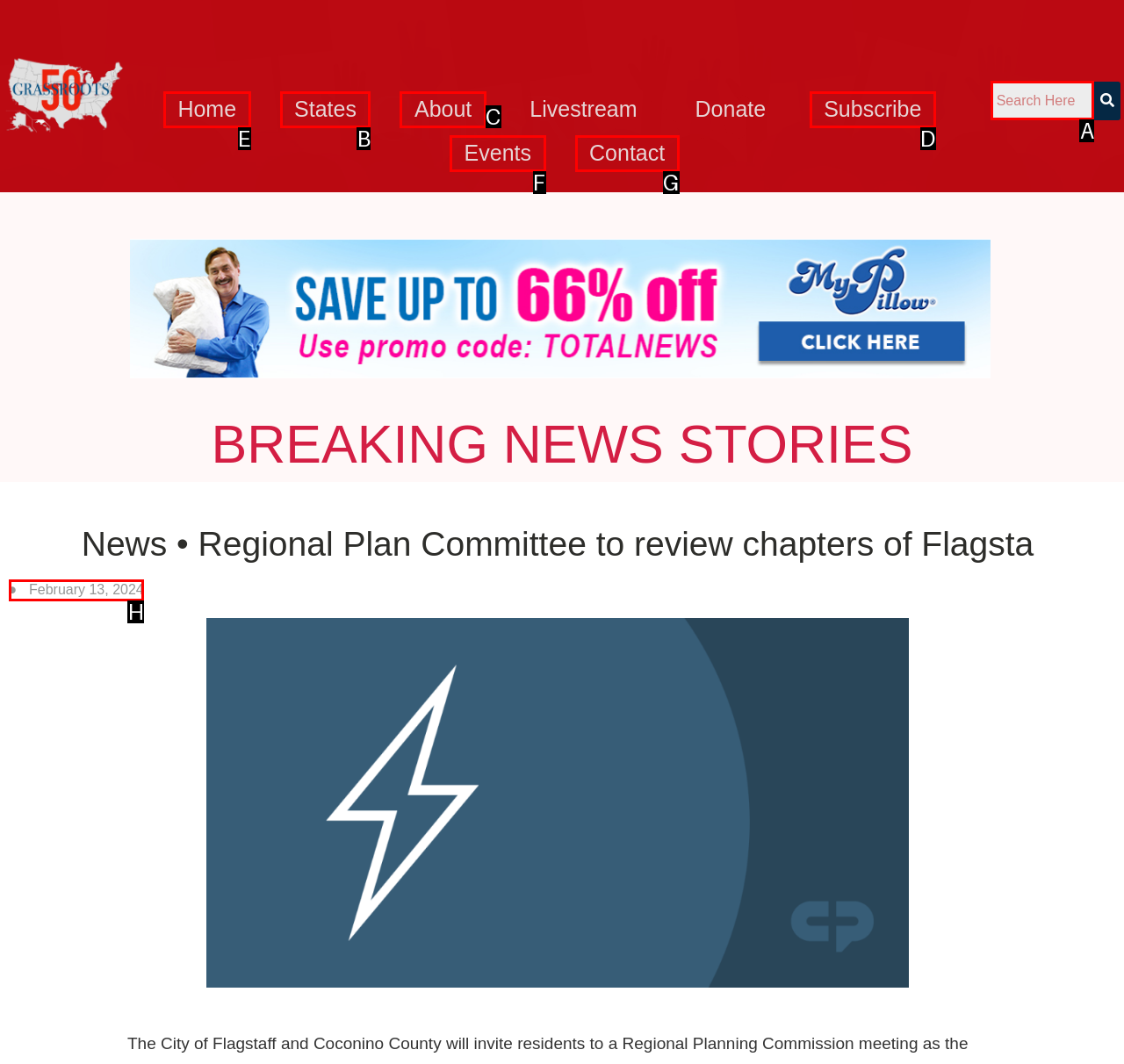Indicate which UI element needs to be clicked to fulfill the task: go to home page
Answer with the letter of the chosen option from the available choices directly.

E